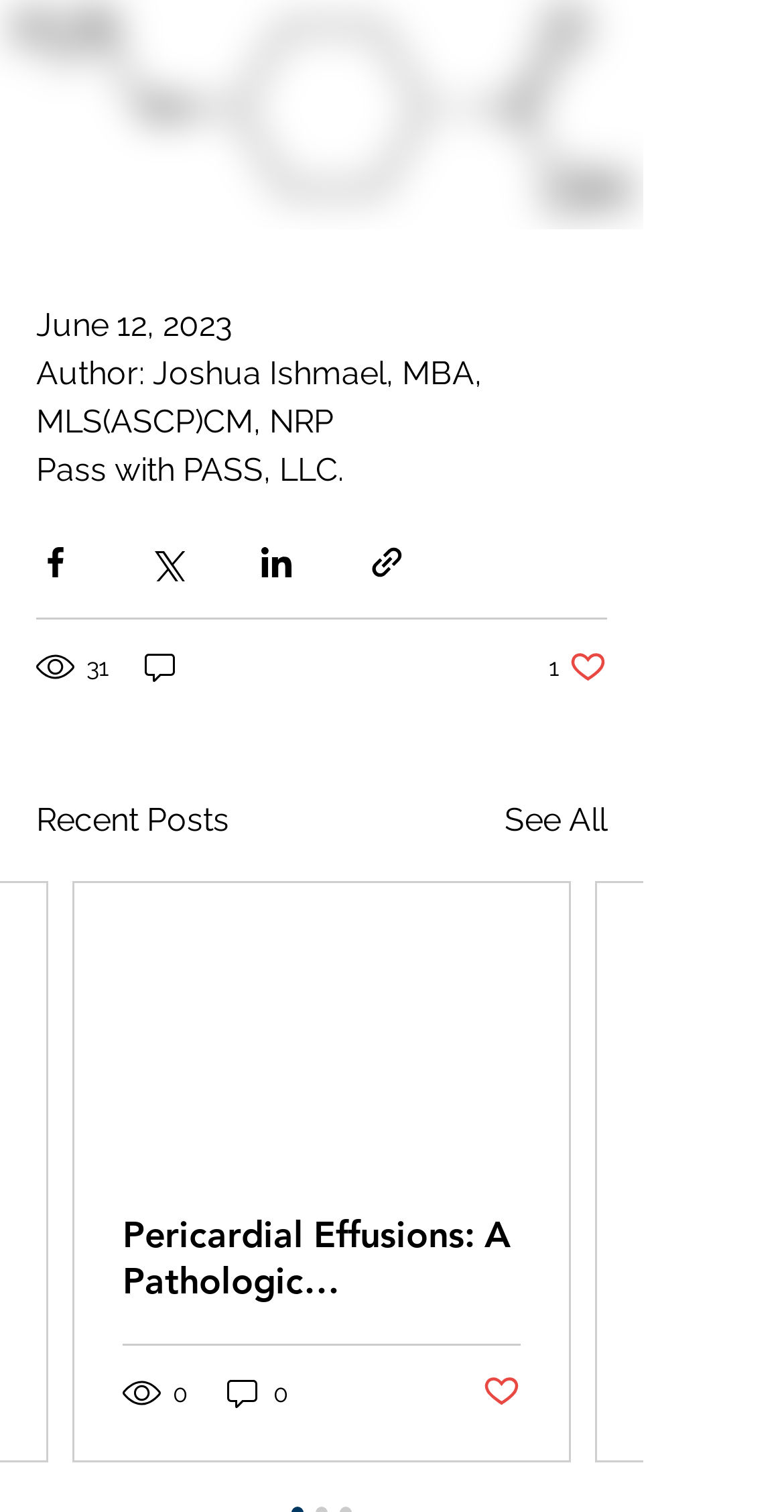Please locate the bounding box coordinates of the region I need to click to follow this instruction: "See all recent posts".

[0.644, 0.527, 0.774, 0.559]